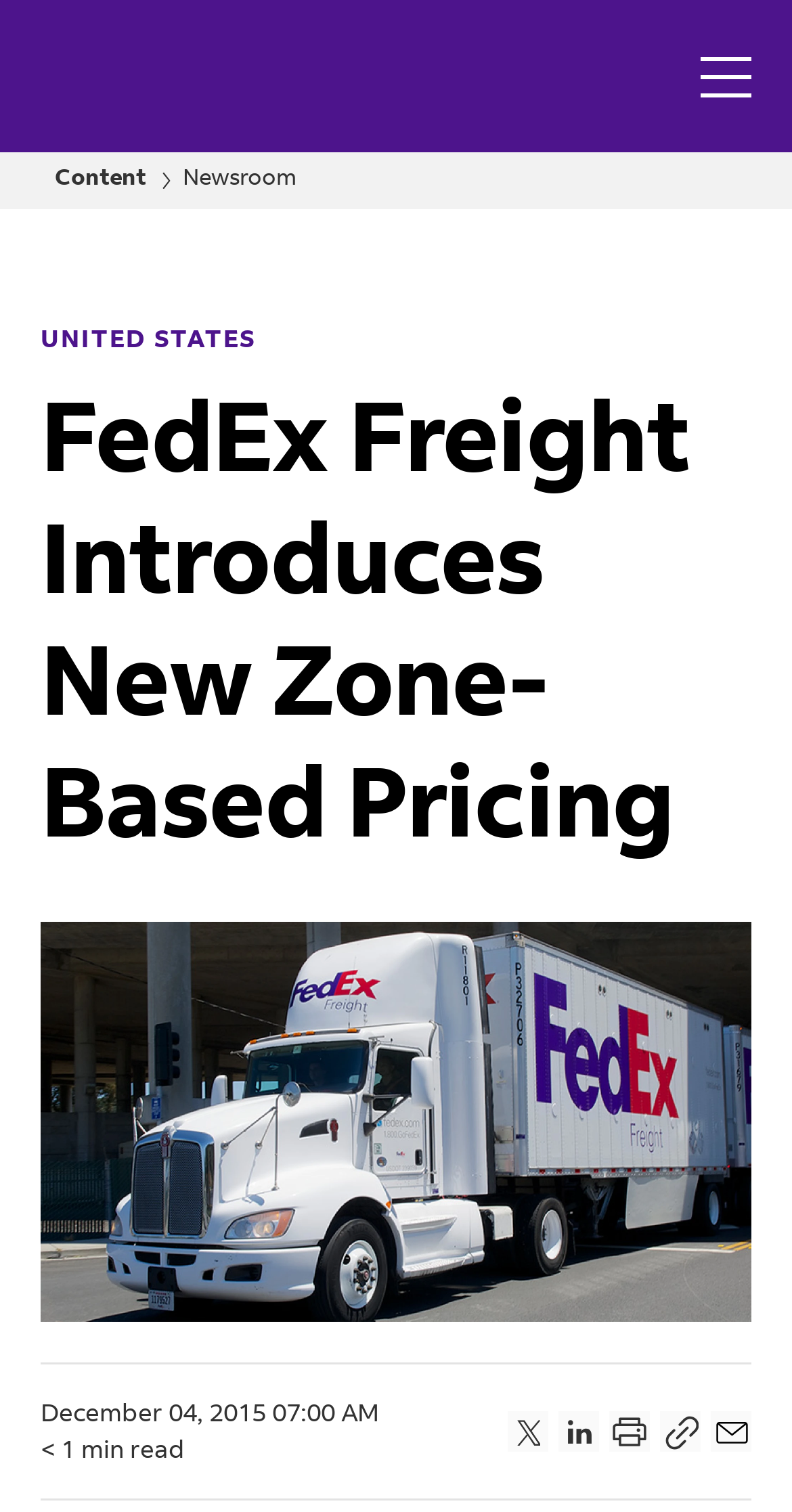Is there a menu button on the webpage?
Answer the question with a detailed and thorough explanation.

I found the menu button by looking at the button element 'Open menu' located at the top right corner of the webpage, which indicates that there is a menu button on the webpage.